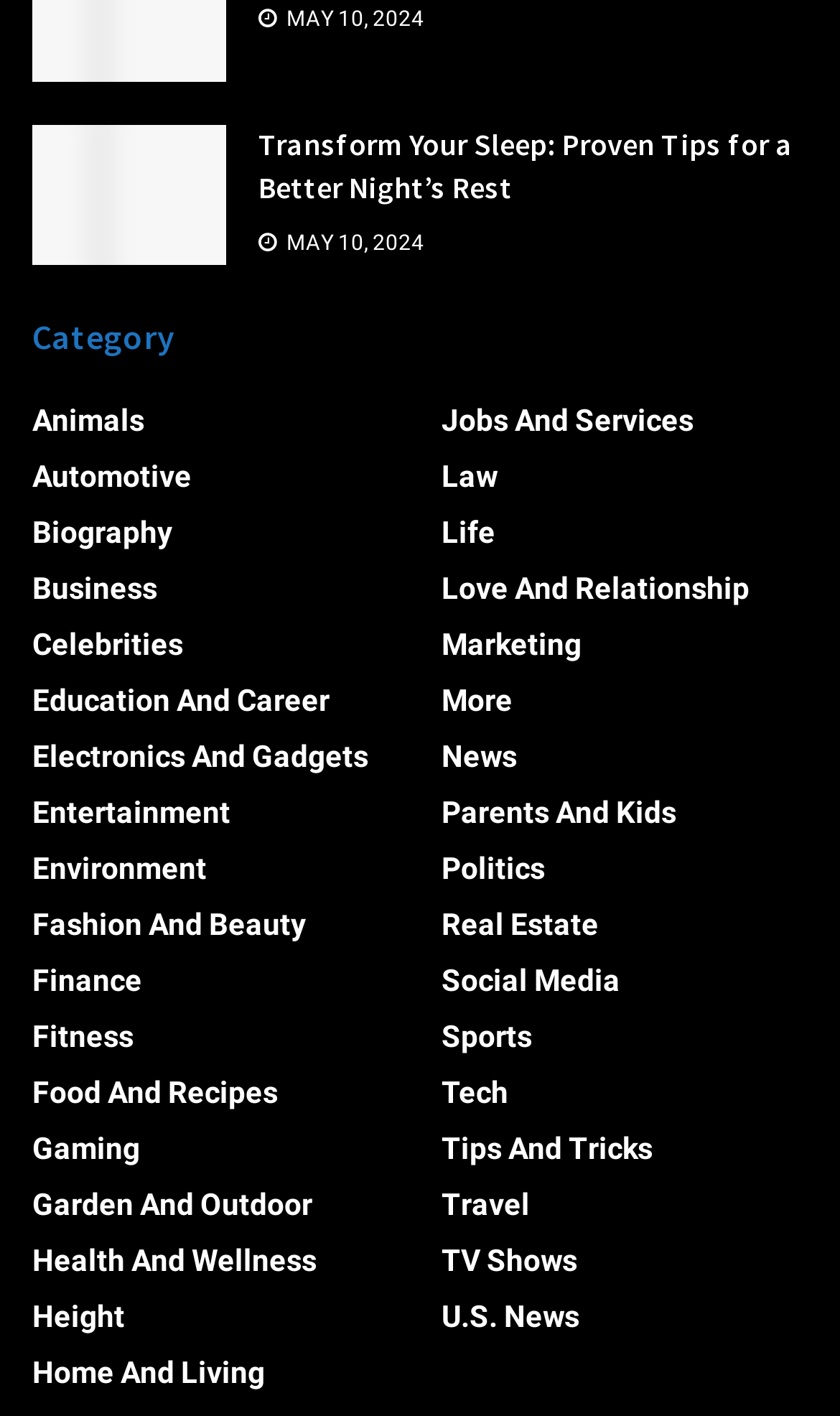Given the description "TV Shows", determine the bounding box of the corresponding UI element.

[0.526, 0.872, 0.687, 0.896]